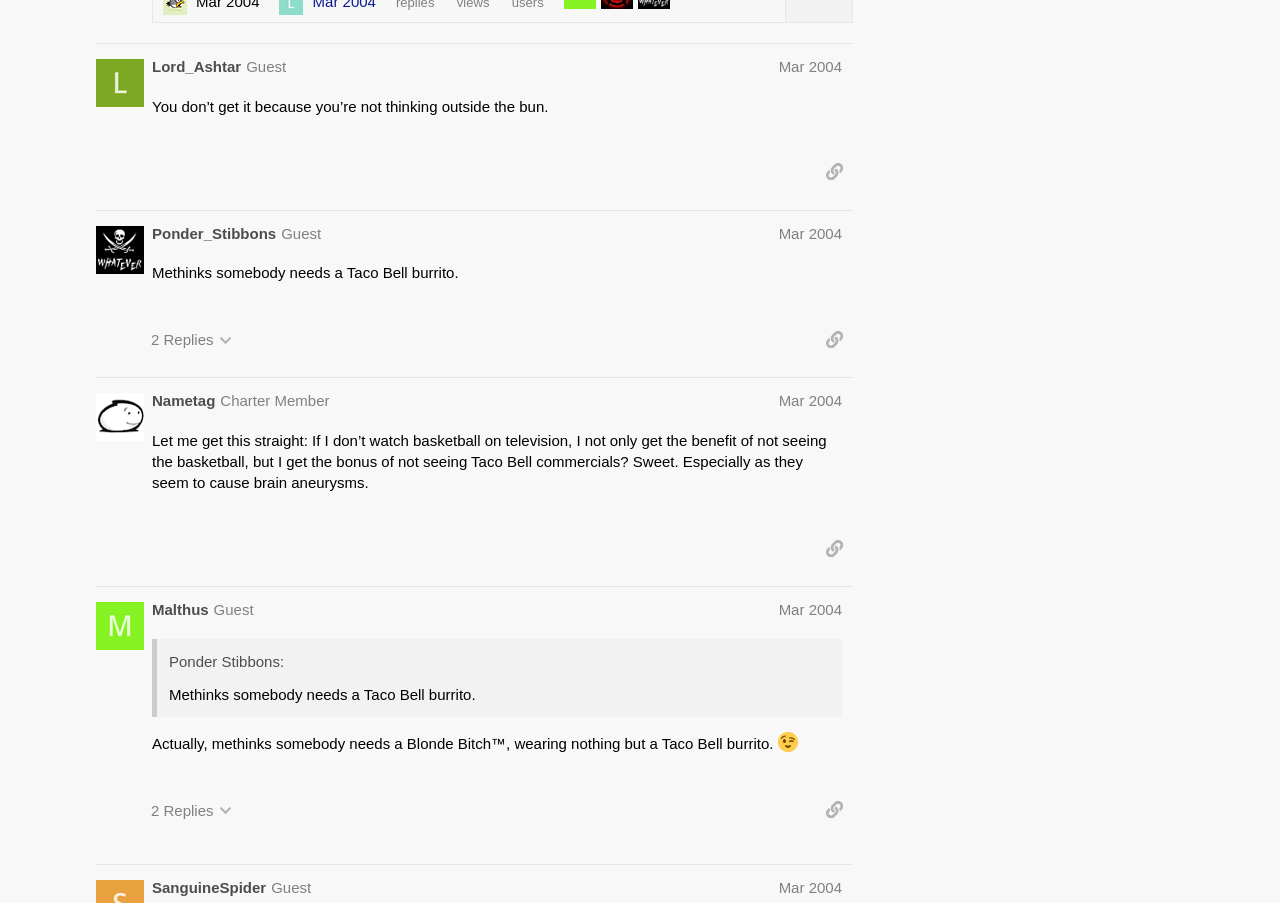Identify the bounding box for the UI element described as: "Guest". Ensure the coordinates are four float numbers between 0 and 1, formatted as [left, top, right, bottom].

[0.192, 0.064, 0.224, 0.083]